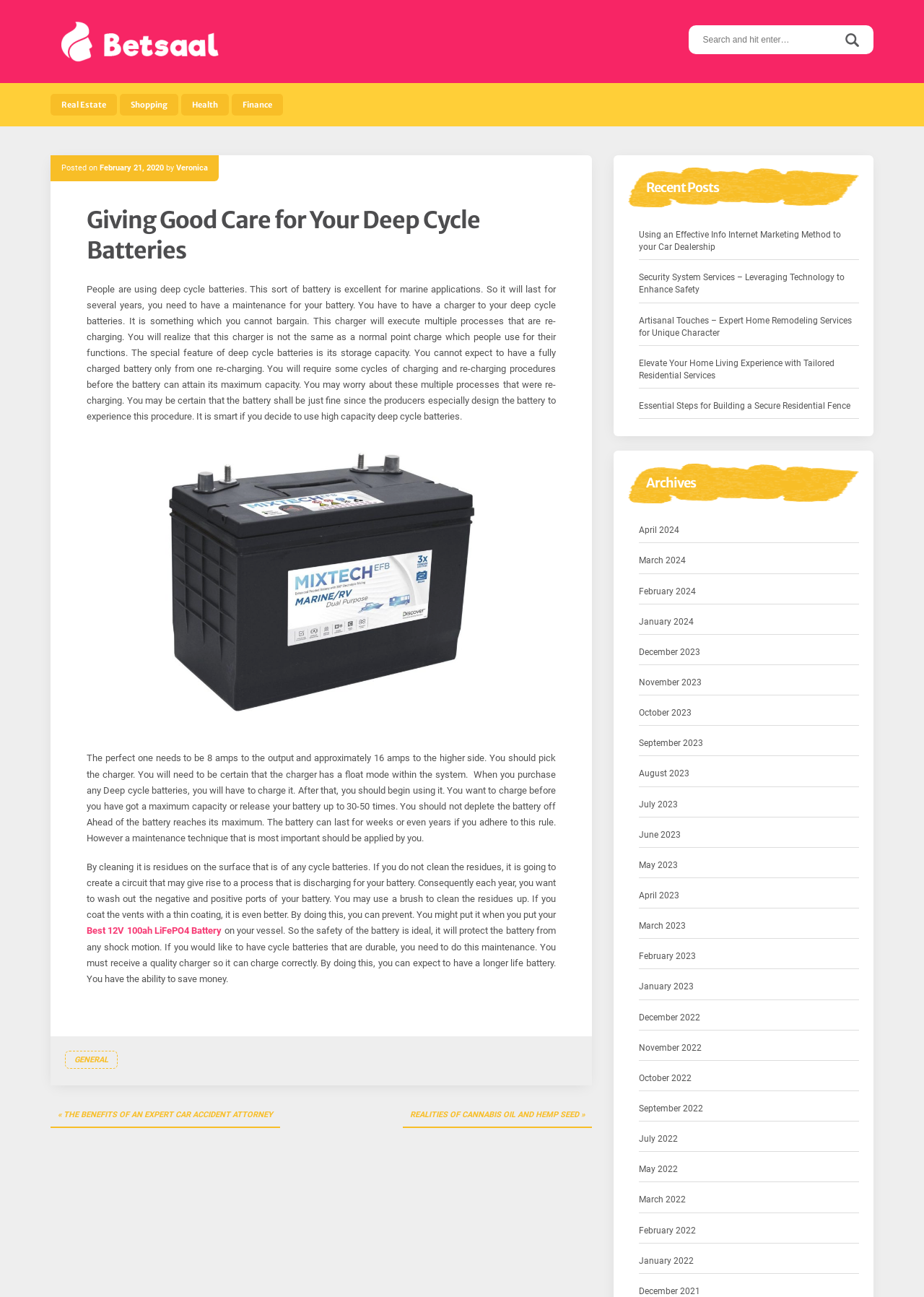Determine and generate the text content of the webpage's headline.

Giving Good Care for Your Deep Cycle Batteries